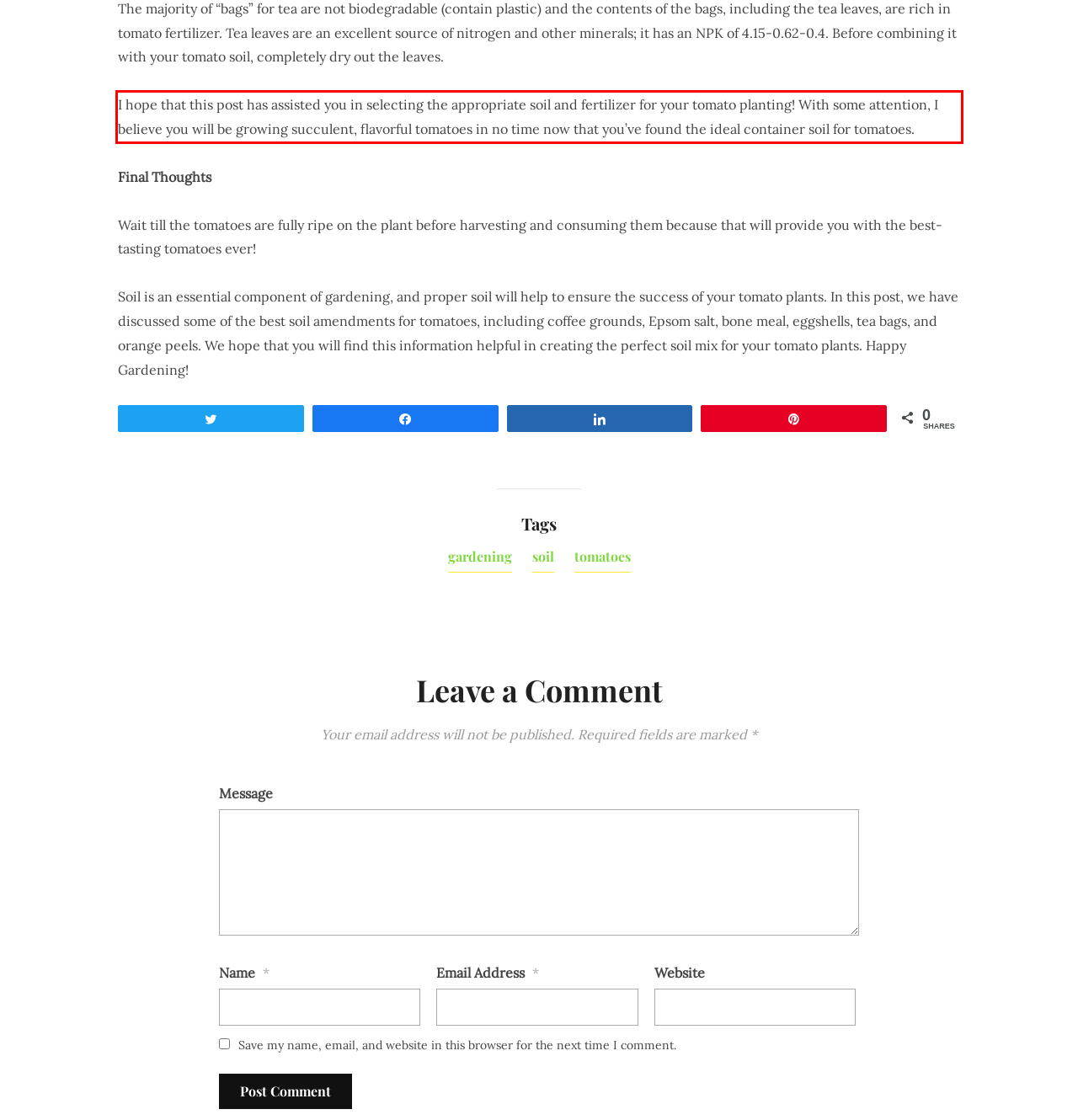Review the screenshot of the webpage and recognize the text inside the red rectangle bounding box. Provide the extracted text content.

I hope that this post has assisted you in selecting the appropriate soil and fertilizer for your tomato planting! With some attention, I believe you will be growing succulent, flavorful tomatoes in no time now that you’ve found the ideal container soil for tomatoes.